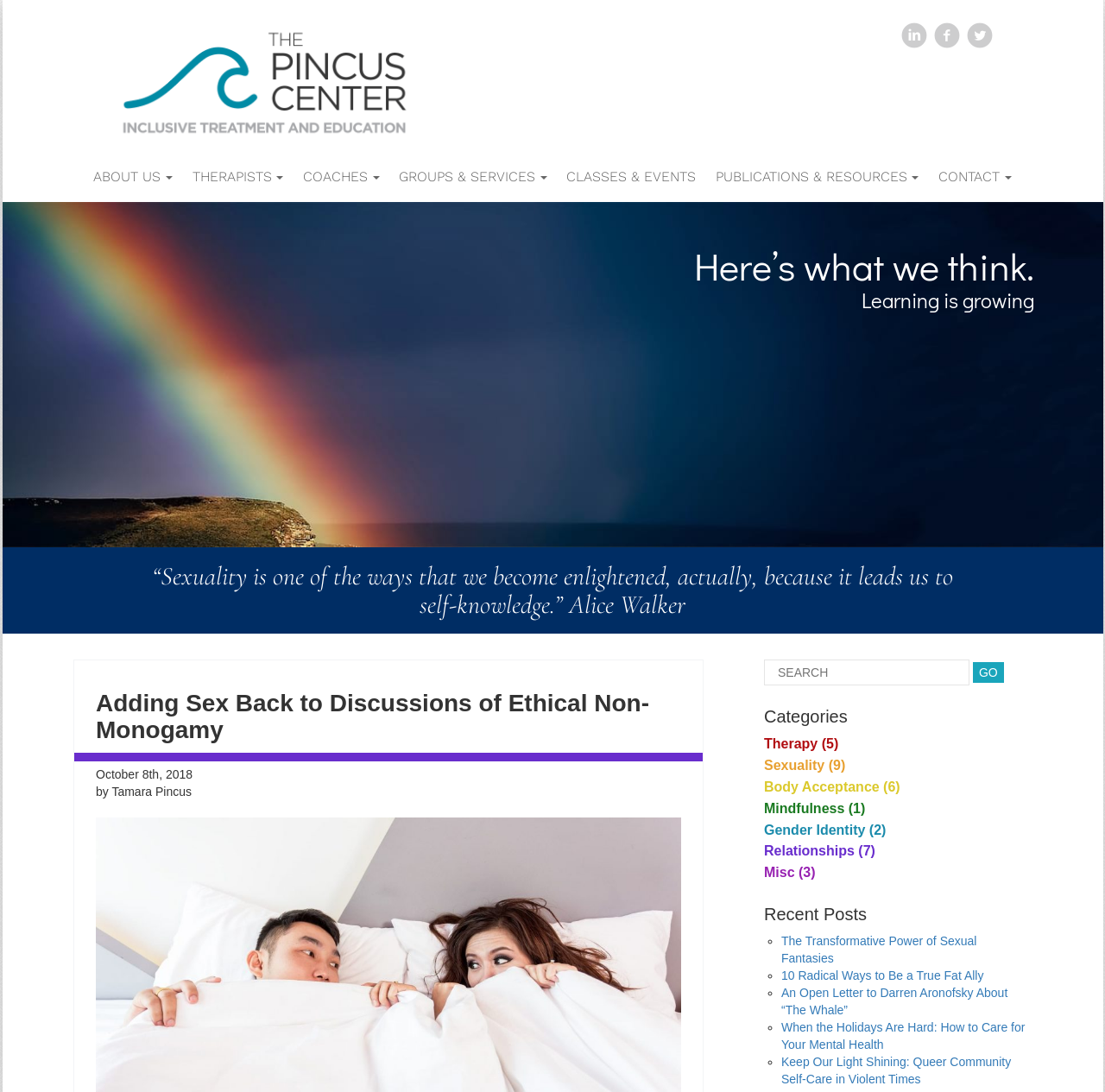Use a single word or phrase to answer the question: What is the author of the article?

Tamara Pincus